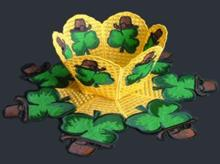What occasion is the Shamrock Bowl and Doily Set suitable for?
Ensure your answer is thorough and detailed.

The caption specifically mentions that the set is perfect for celebrations like St. Patrick's Day, suggesting that it is a suitable decoration for this particular occasion.